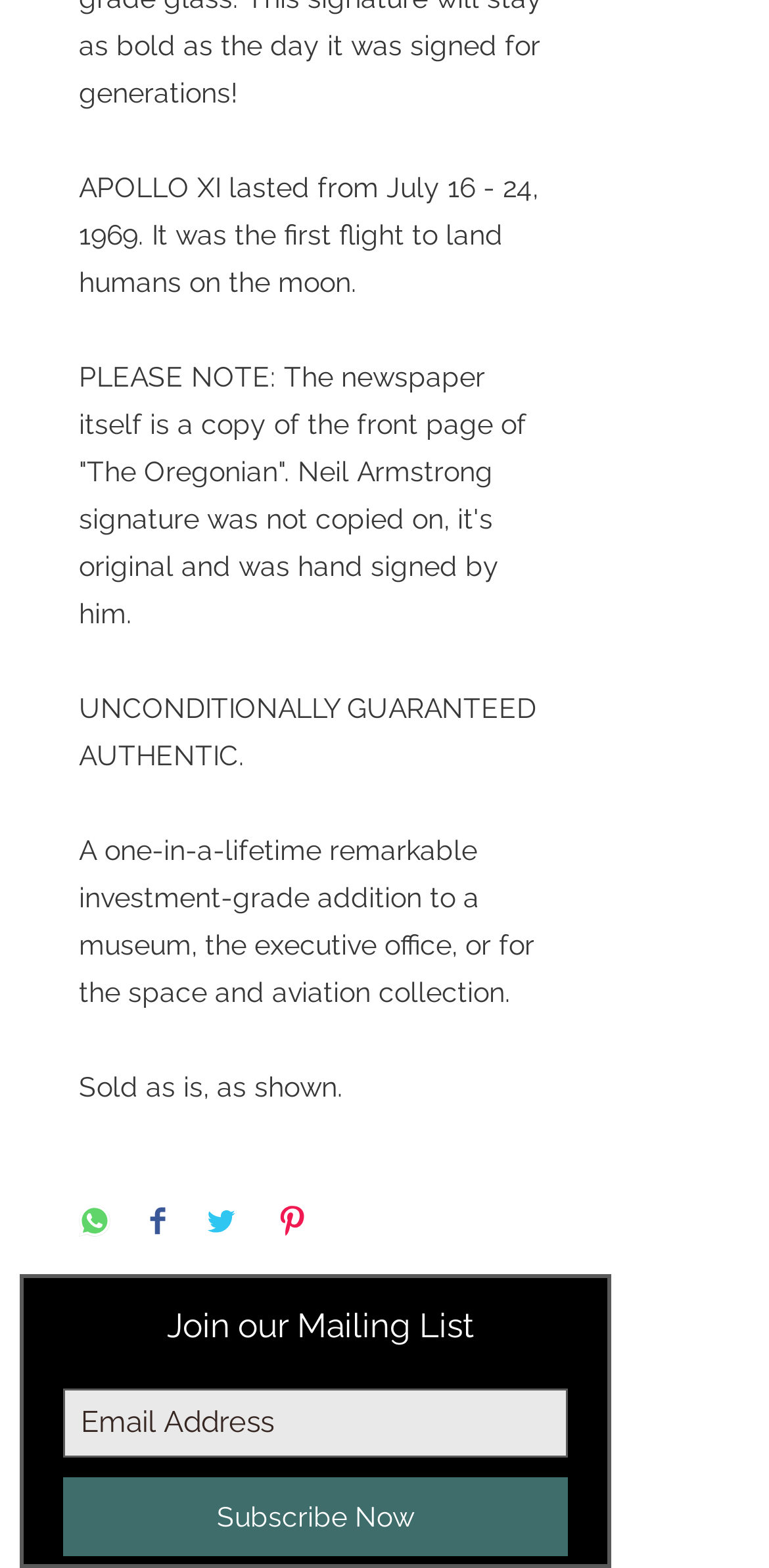How can the item be shared?
Please respond to the question with a detailed and well-explained answer.

The answer can be found in the buttons and images below the static text elements, which provide options to share the item on various social media platforms.